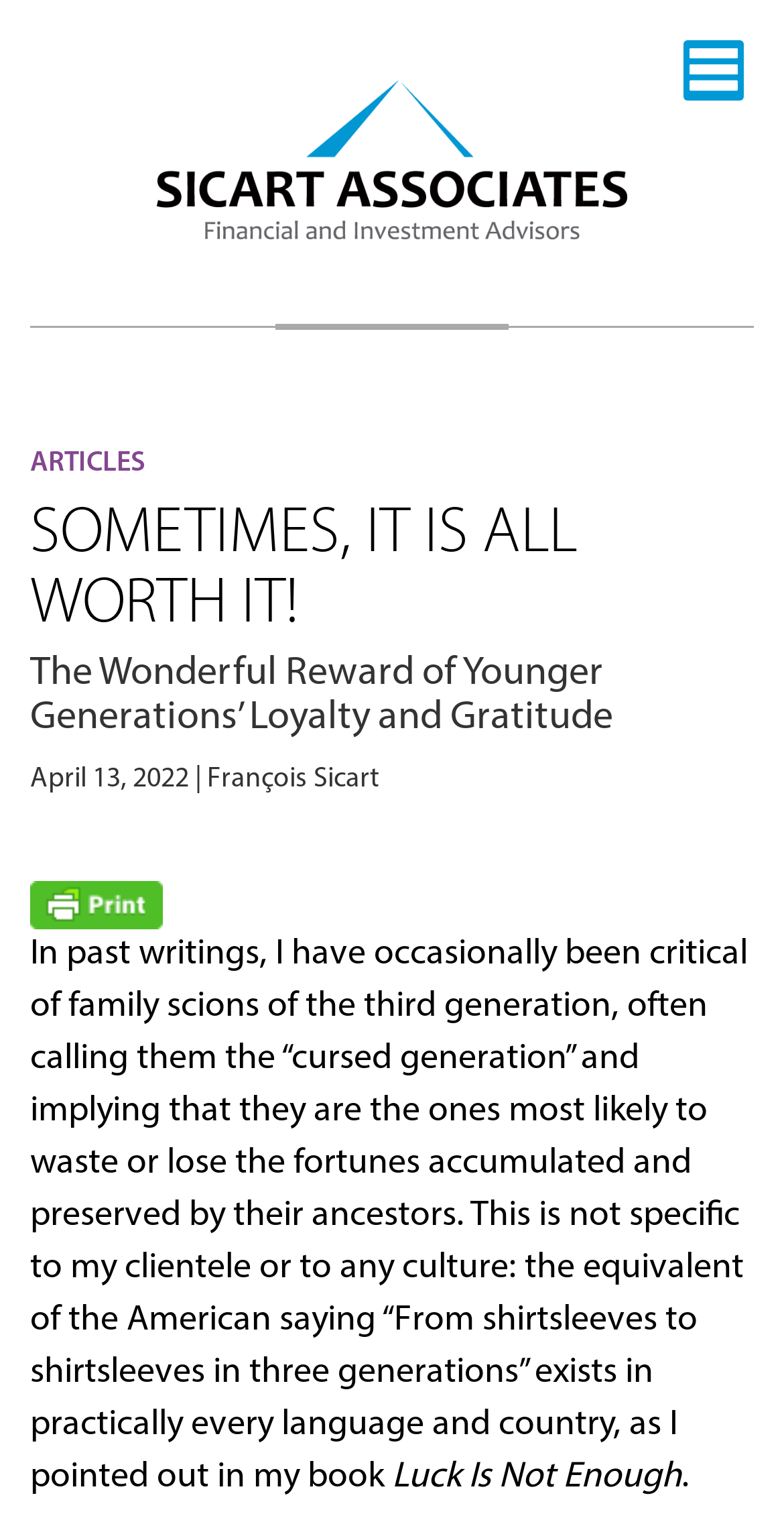How many headings are there in the article? Observe the screenshot and provide a one-word or short phrase answer.

3